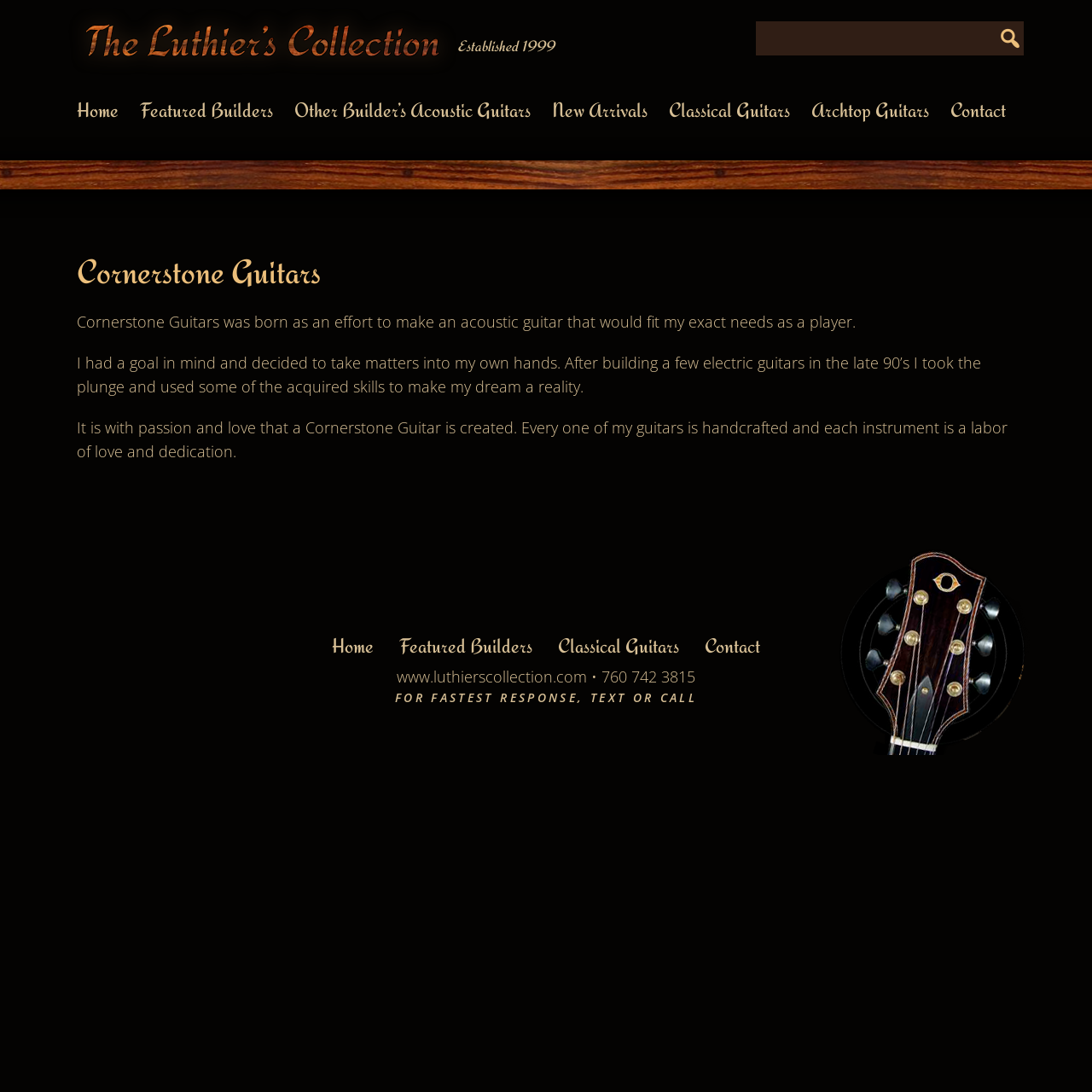Please identify the bounding box coordinates of the element that needs to be clicked to perform the following instruction: "Visit Luthier's Collection".

[0.062, 0.008, 0.419, 0.069]